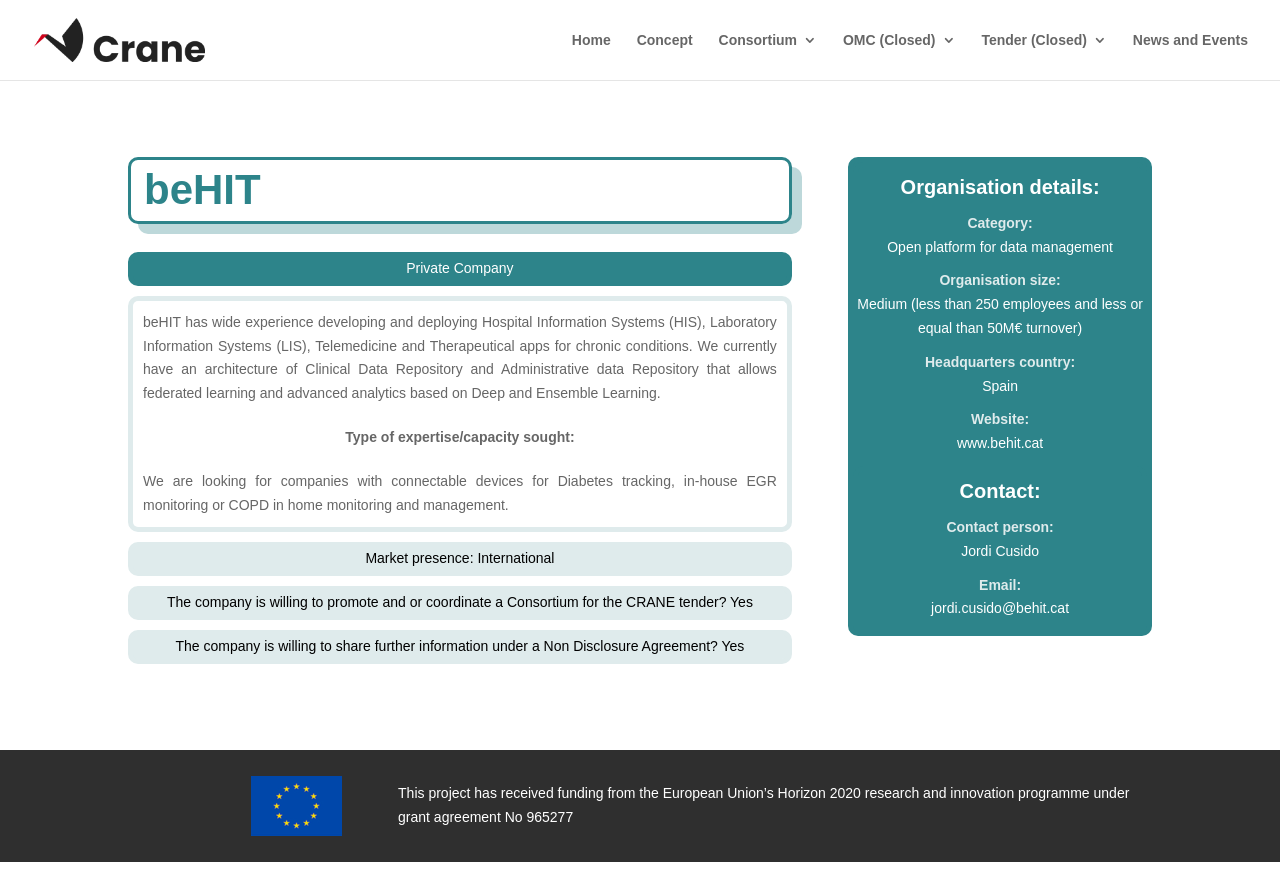Give an extensive and precise description of the webpage.

The webpage is about beHIT, a private company that develops and deploys Hospital Information Systems, Laboratory Information Systems, Telemedicine, and Therapeutical apps for chronic conditions. At the top, there is a logo image with the text "CRANE" next to it, which is also a link. Below the logo, there is a navigation menu with links to "Home", "Concept", "Consortium 3", "OMC (Closed) 3", "Tender (Closed) 3", and "News and Events".

The main content of the page is an article that provides information about beHIT. It starts with a heading "beHIT" followed by a brief description of the company's experience and expertise. There are several paragraphs of text that describe the company's capabilities, the type of expertise they are seeking, and their market presence.

Below the company description, there is a section titled "Organisation details" that provides information about the company's category, size, headquarters country, and website. There is also a "Contact" section that lists the contact person's name, email, and other details.

At the bottom of the page, there is a footer section that contains an image and a text that mentions the project's funding from the European Union's Horizon 2020 research and innovation programme.